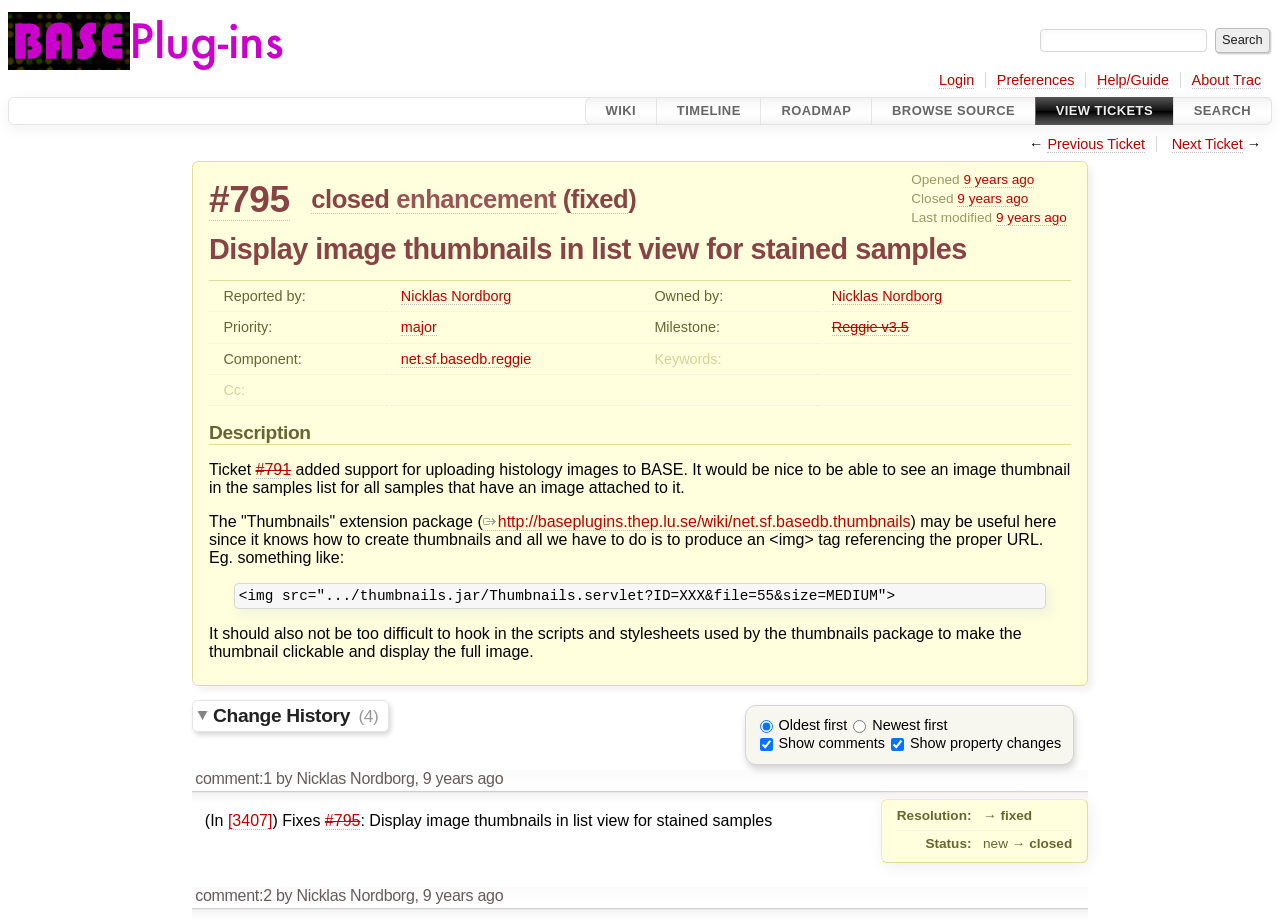What is the milestone of this issue?
Provide a concise answer using a single word or phrase based on the image.

Reggie v3.5